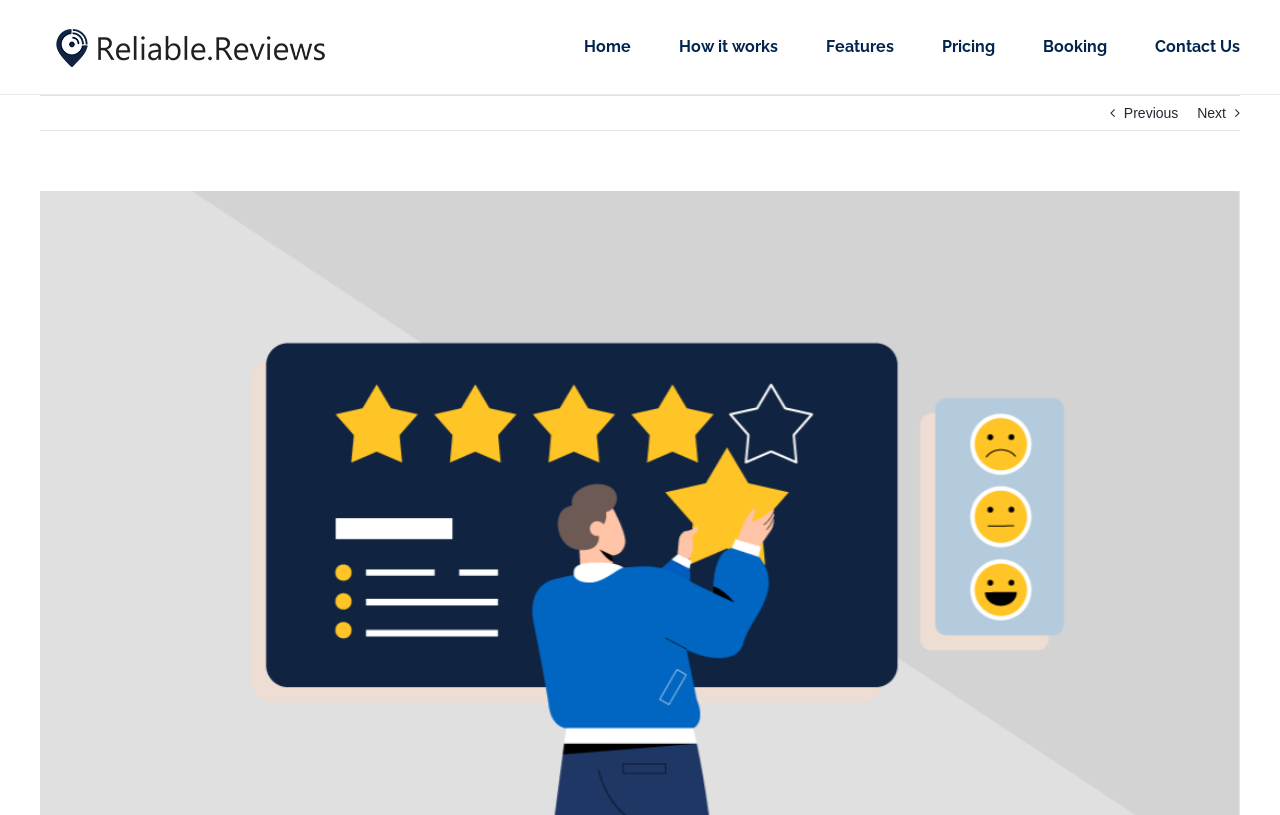How many links are there in the main menu that have a popup?
Answer with a single word or short phrase according to what you see in the image.

1